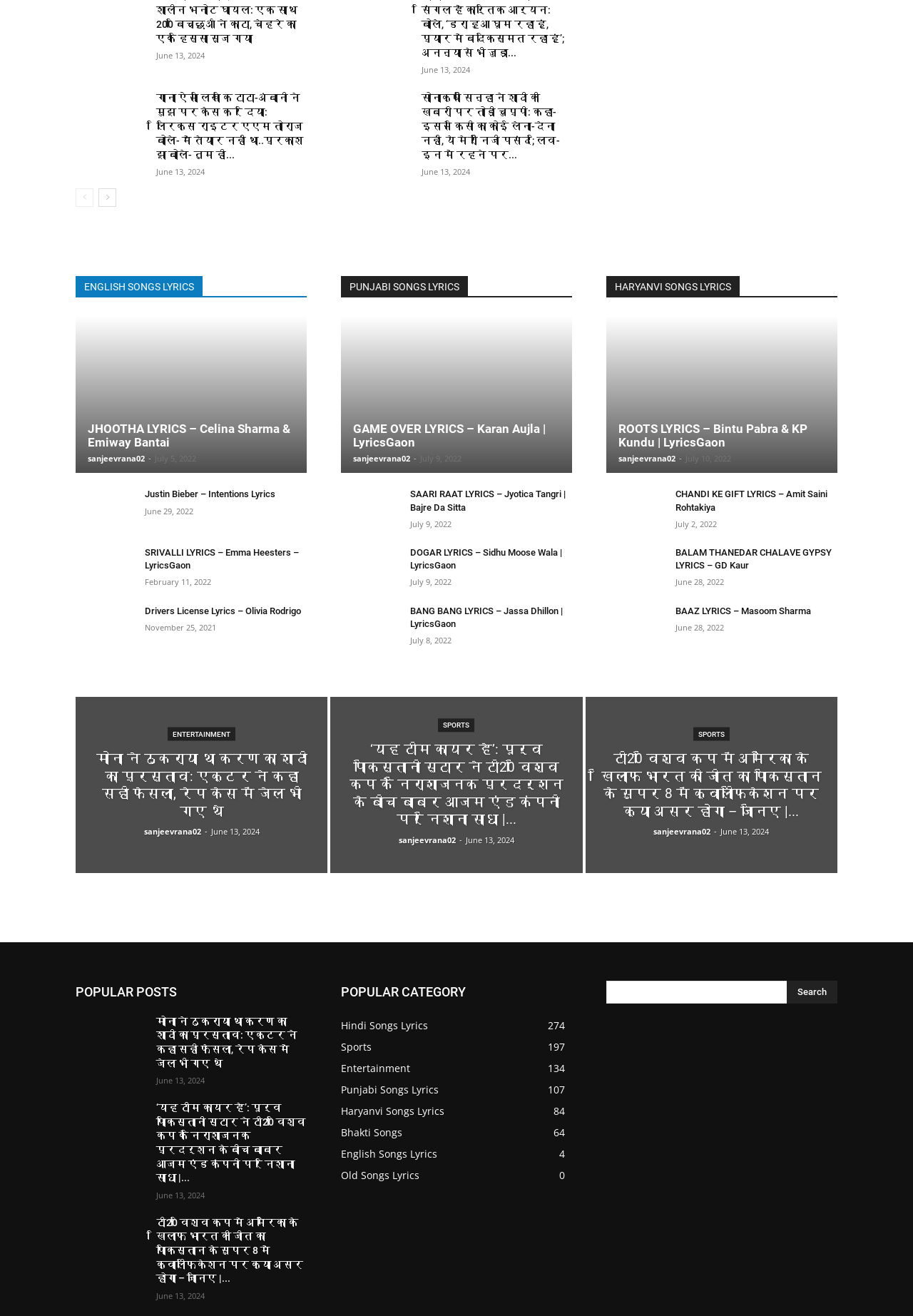Give a one-word or short-phrase answer to the following question: 
What is the title of the second news article in the 'PUNJABI SONGS LYRICS' category?

GAME OVER LYRICS – Karan Aujla | LyricsGaon